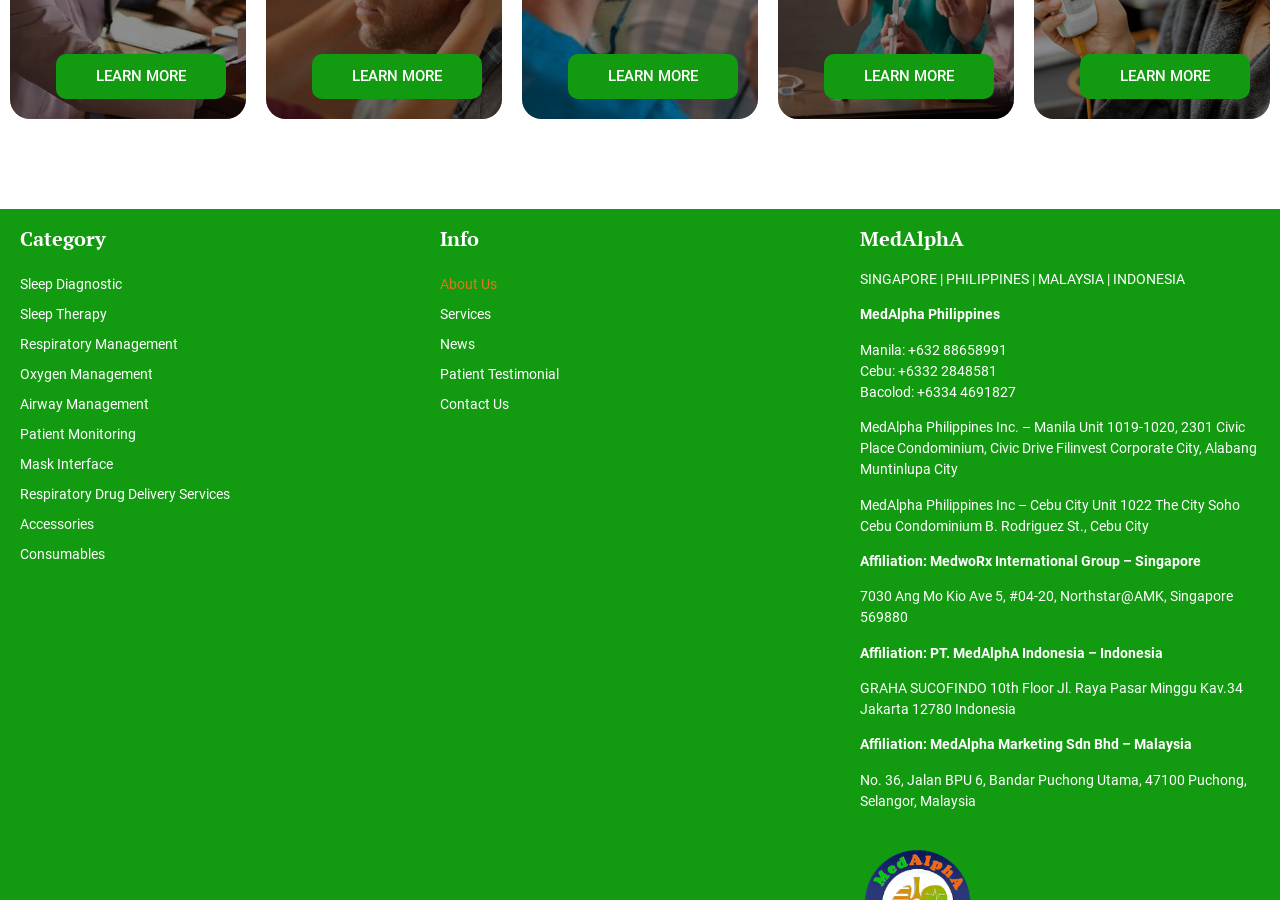Answer the question below with a single word or a brief phrase: 
What is the affiliation of MedAlphA Philippines?

MedwoRx International Group